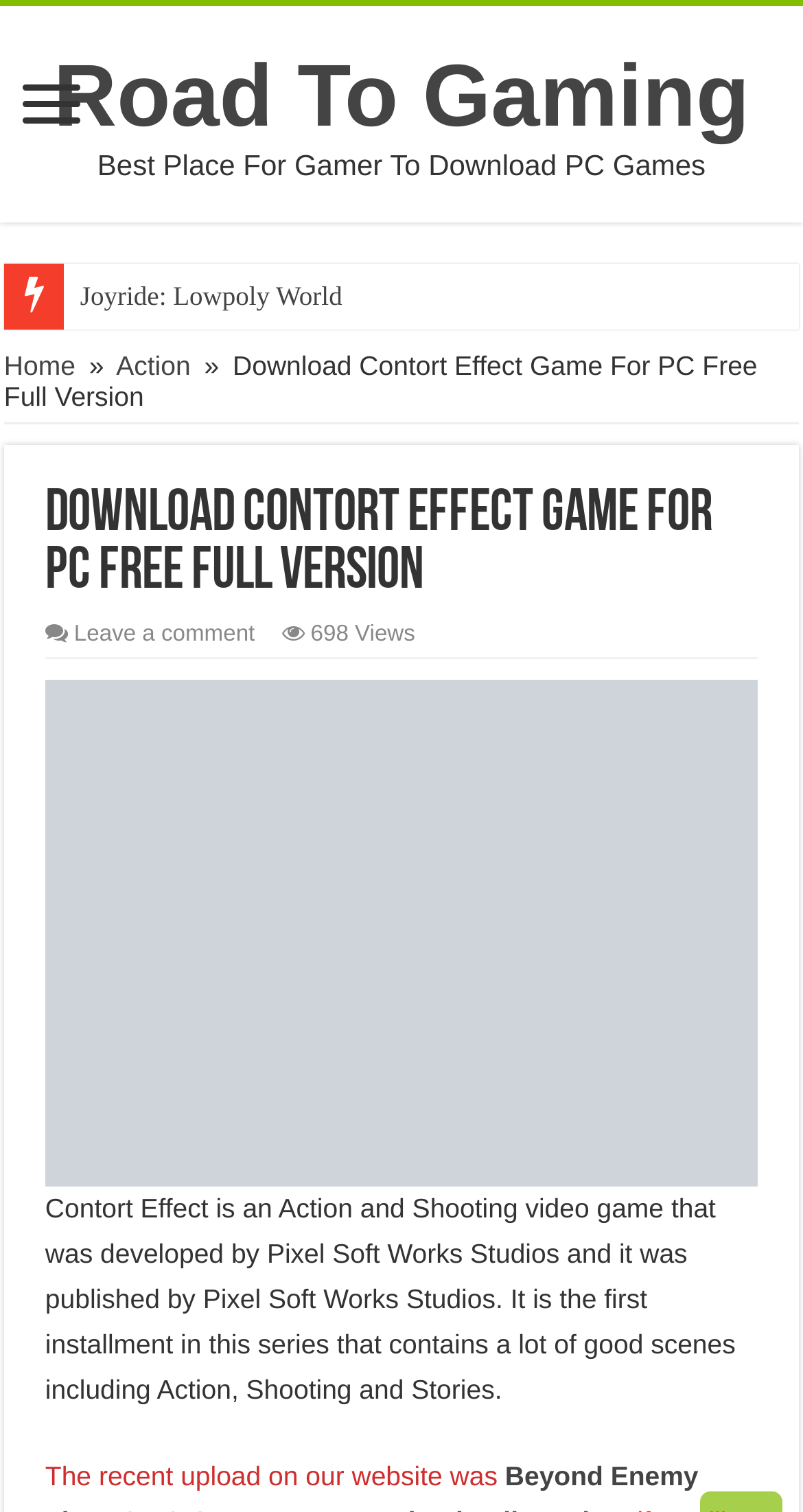Identify the bounding box coordinates of the region that should be clicked to execute the following instruction: "Leave a comment on Contort Effect game".

[0.092, 0.411, 0.317, 0.428]